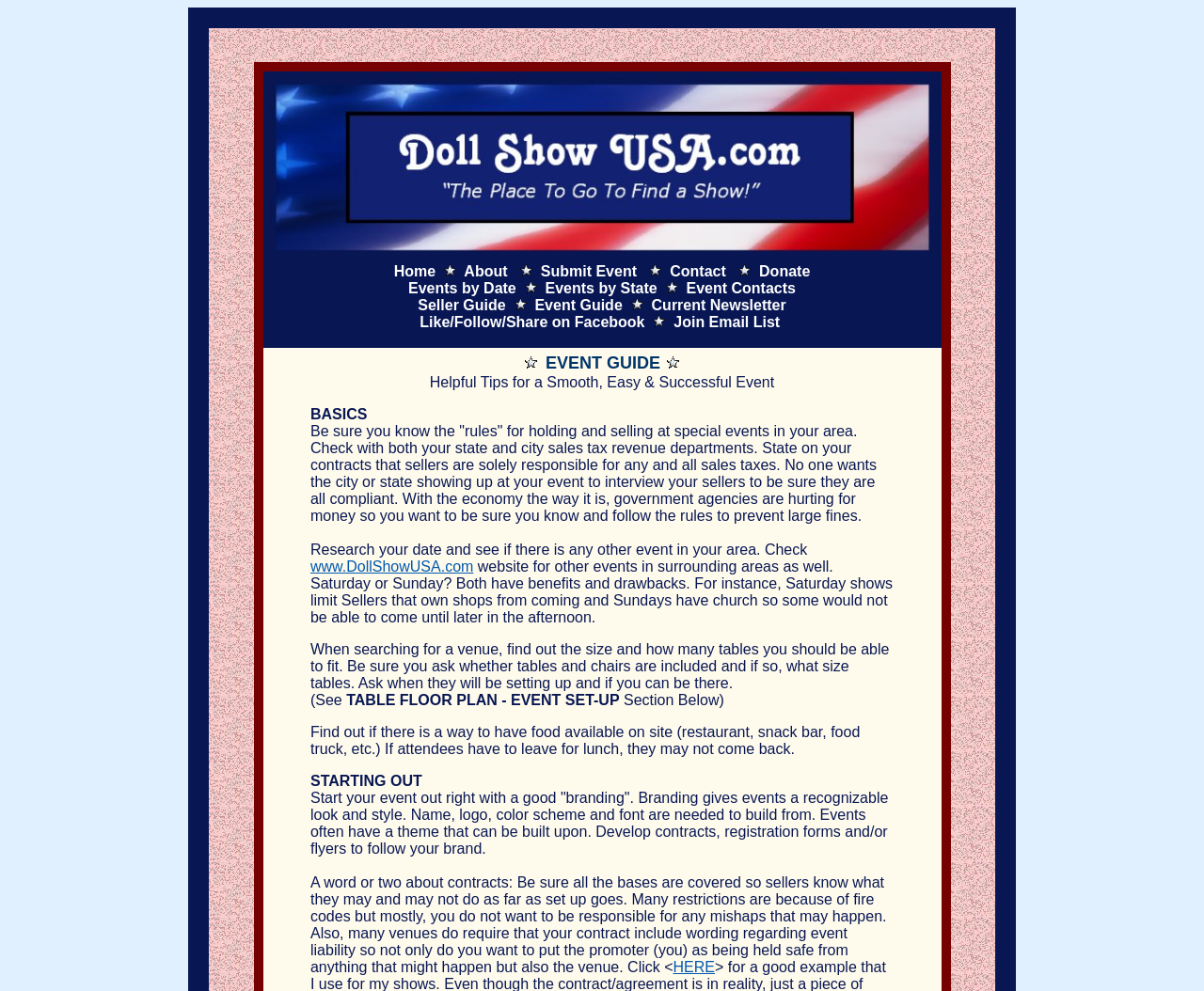Why is having food available on site important?
Please provide a comprehensive answer based on the visual information in the image.

The webpage suggests that having food available on site is important because if attendees have to leave for lunch, they may not come back to the event.